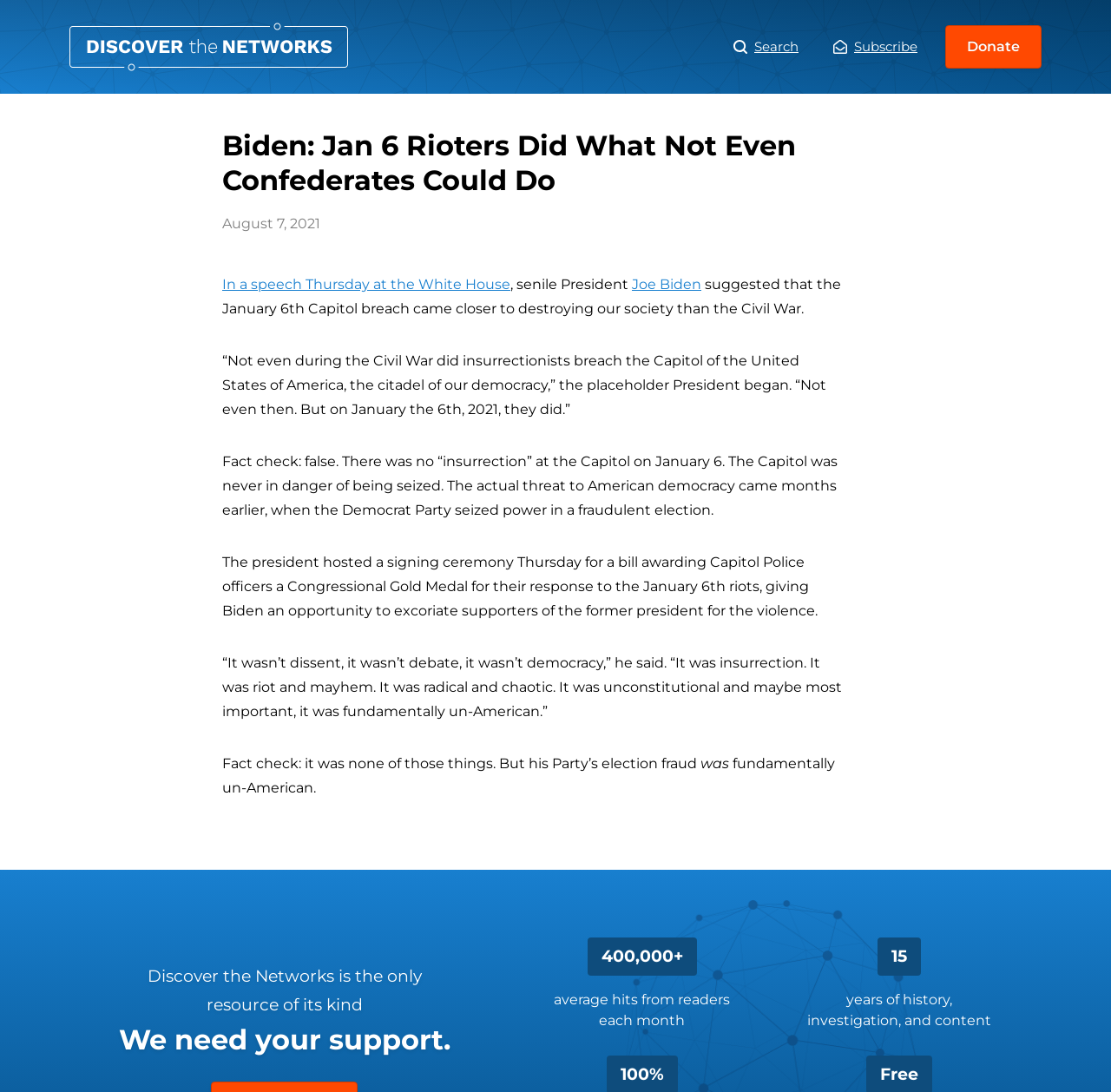Analyze the image and provide a detailed answer to the question: What is the date of the article?

The date of the article can be found in the text 'August 7, 2021' which is located below the heading.